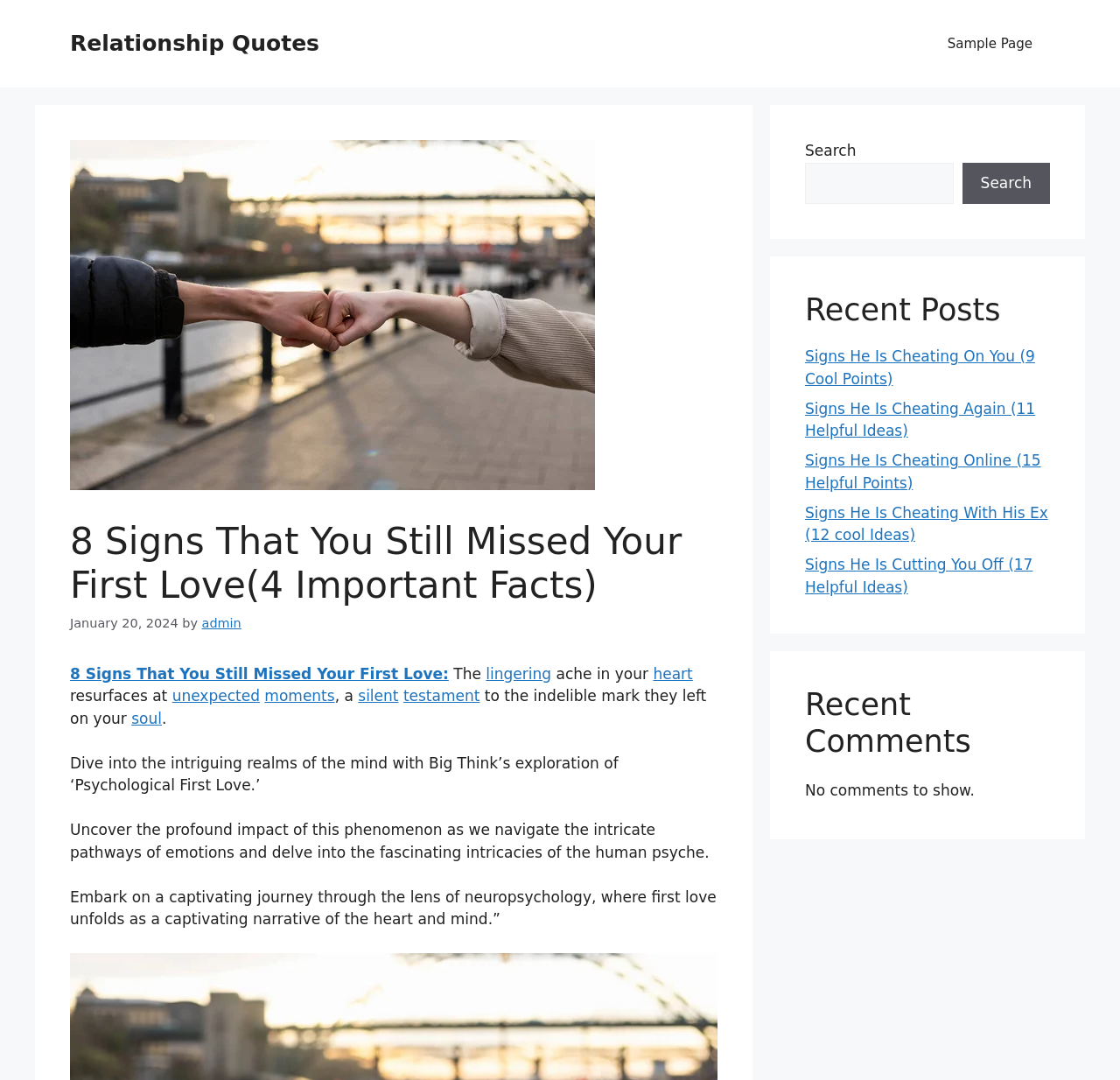Please specify the bounding box coordinates of the area that should be clicked to accomplish the following instruction: "Click on the 'Relationship Quotes' link". The coordinates should consist of four float numbers between 0 and 1, i.e., [left, top, right, bottom].

[0.062, 0.028, 0.285, 0.052]